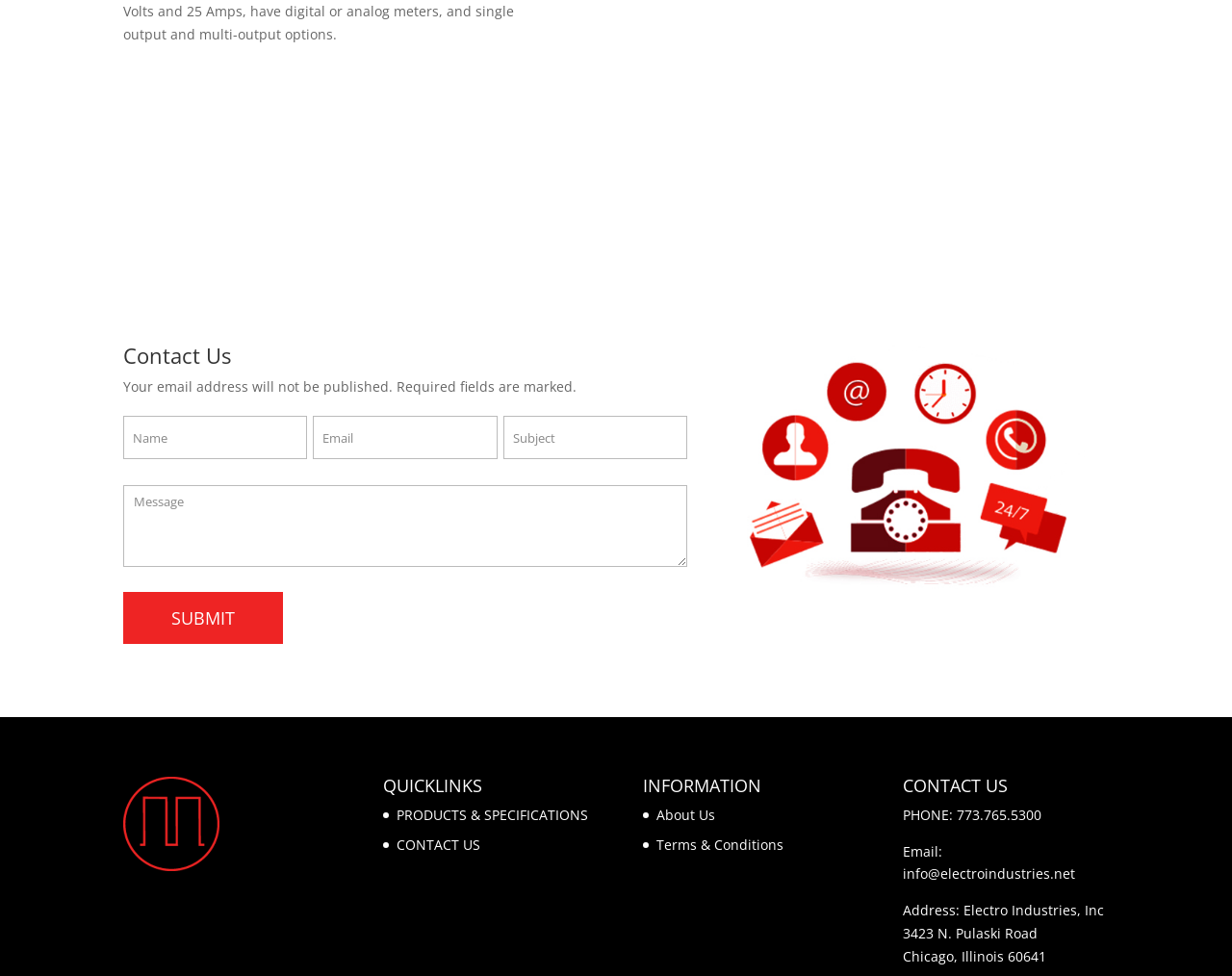Please find the bounding box coordinates of the element's region to be clicked to carry out this instruction: "Click the 'PRODUCTS & SPECIFICATIONS' link".

[0.322, 0.825, 0.477, 0.844]